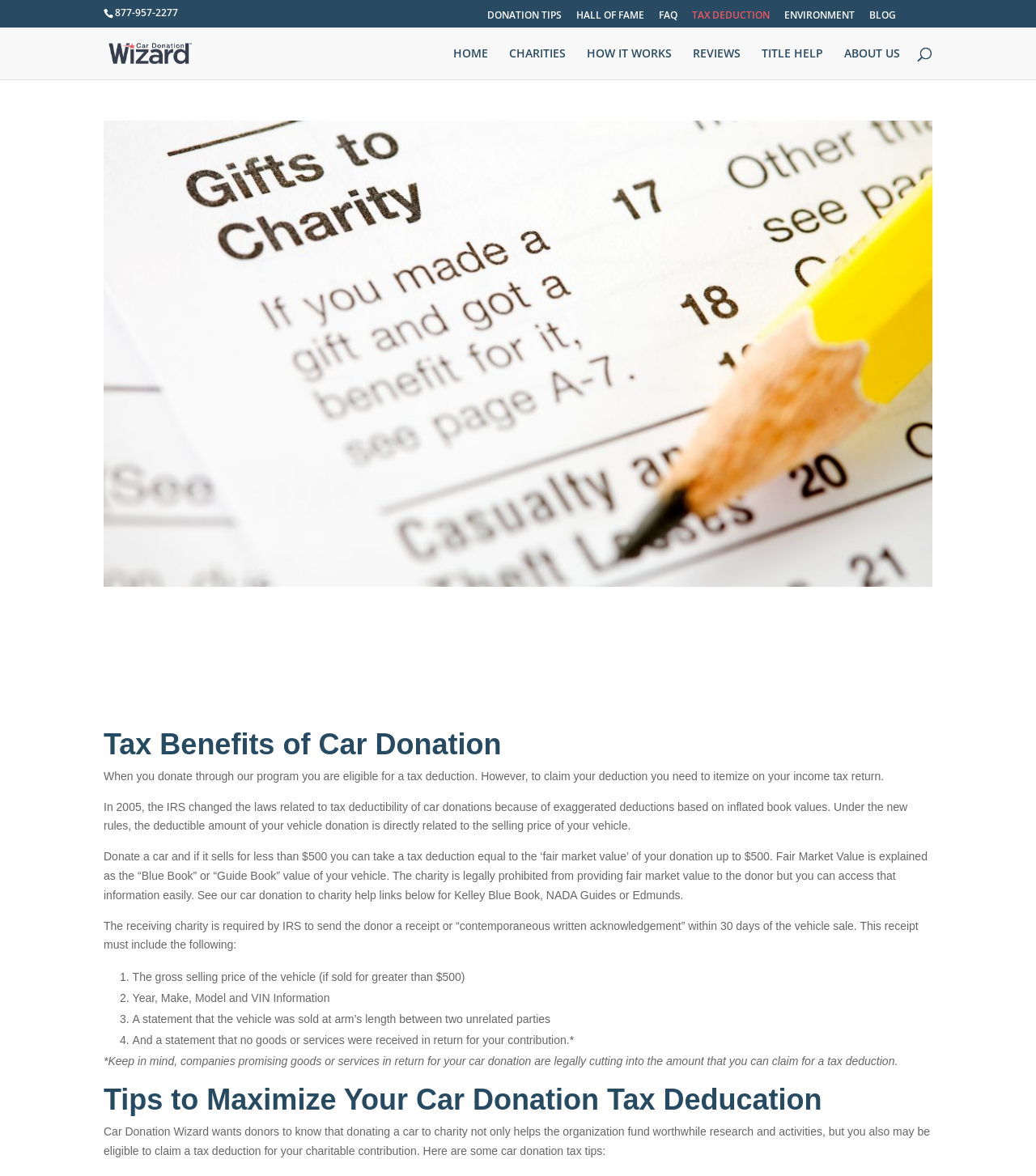Please provide a brief answer to the question using only one word or phrase: 
How many links are in the top navigation menu?

7